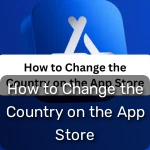Examine the screenshot and answer the question in as much detail as possible: What do users want to access by changing their country or region?

The image caters to individuals who want to access different apps, content, or features available in various regions, which implies that users want to access region-specific content by changing their country or region.